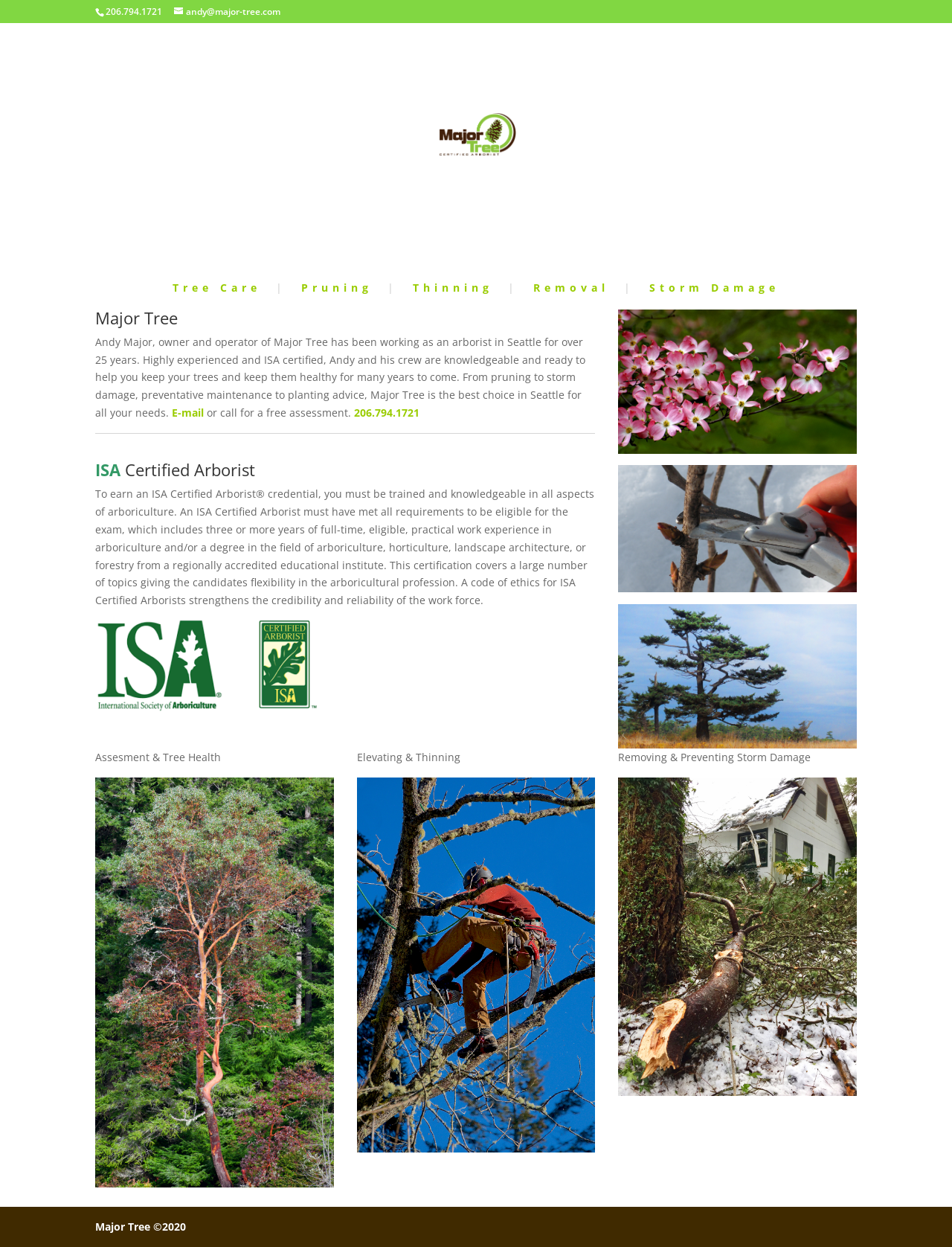Bounding box coordinates are specified in the format (top-left x, top-left y, bottom-right x, bottom-right y). All values are floating point numbers bounded between 0 and 1. Please provide the bounding box coordinate of the region this sentence describes: Join Us Here

None